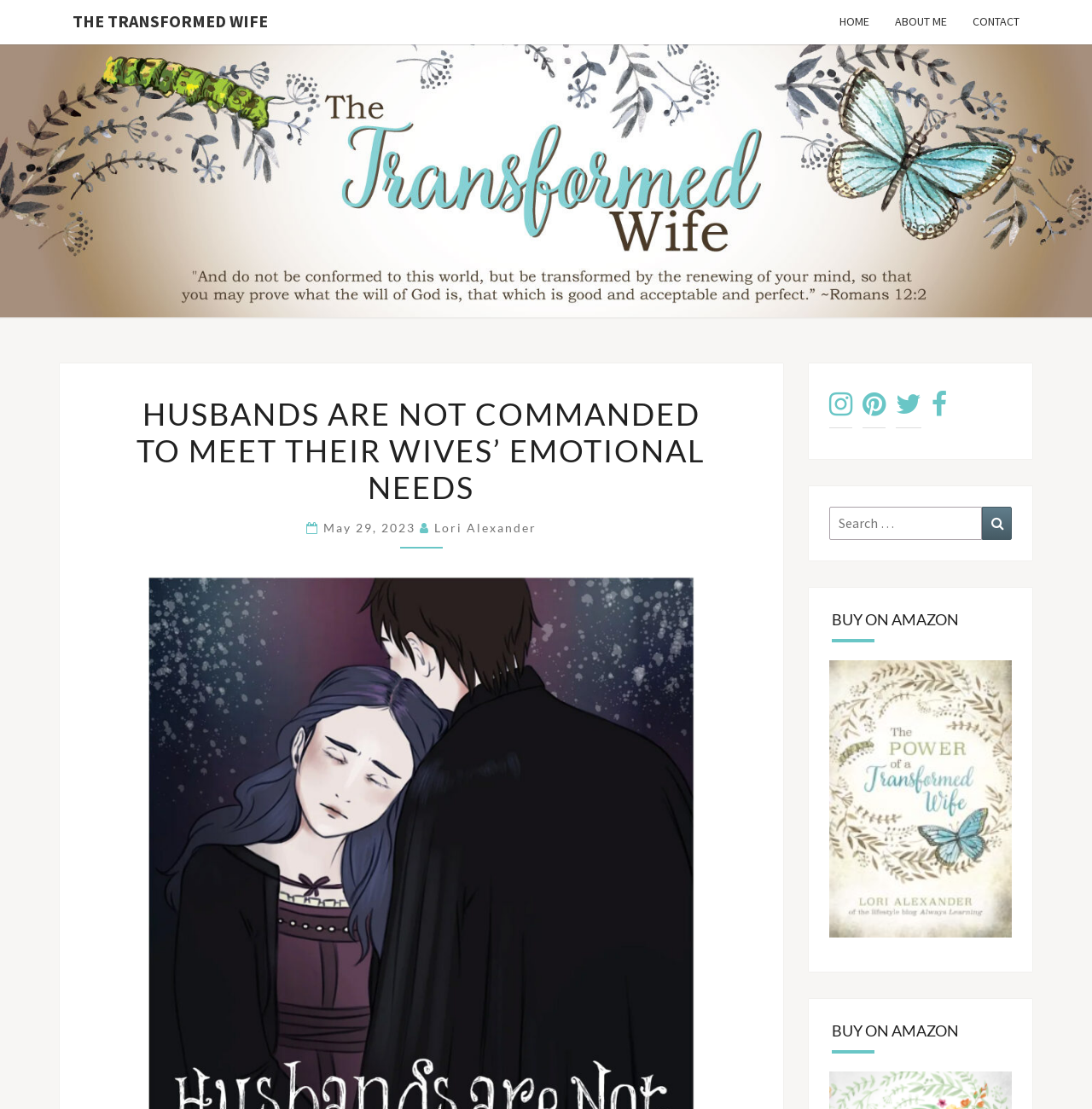Identify the bounding box coordinates for the region to click in order to carry out this instruction: "read about the author". Provide the coordinates using four float numbers between 0 and 1, formatted as [left, top, right, bottom].

[0.808, 0.0, 0.879, 0.04]